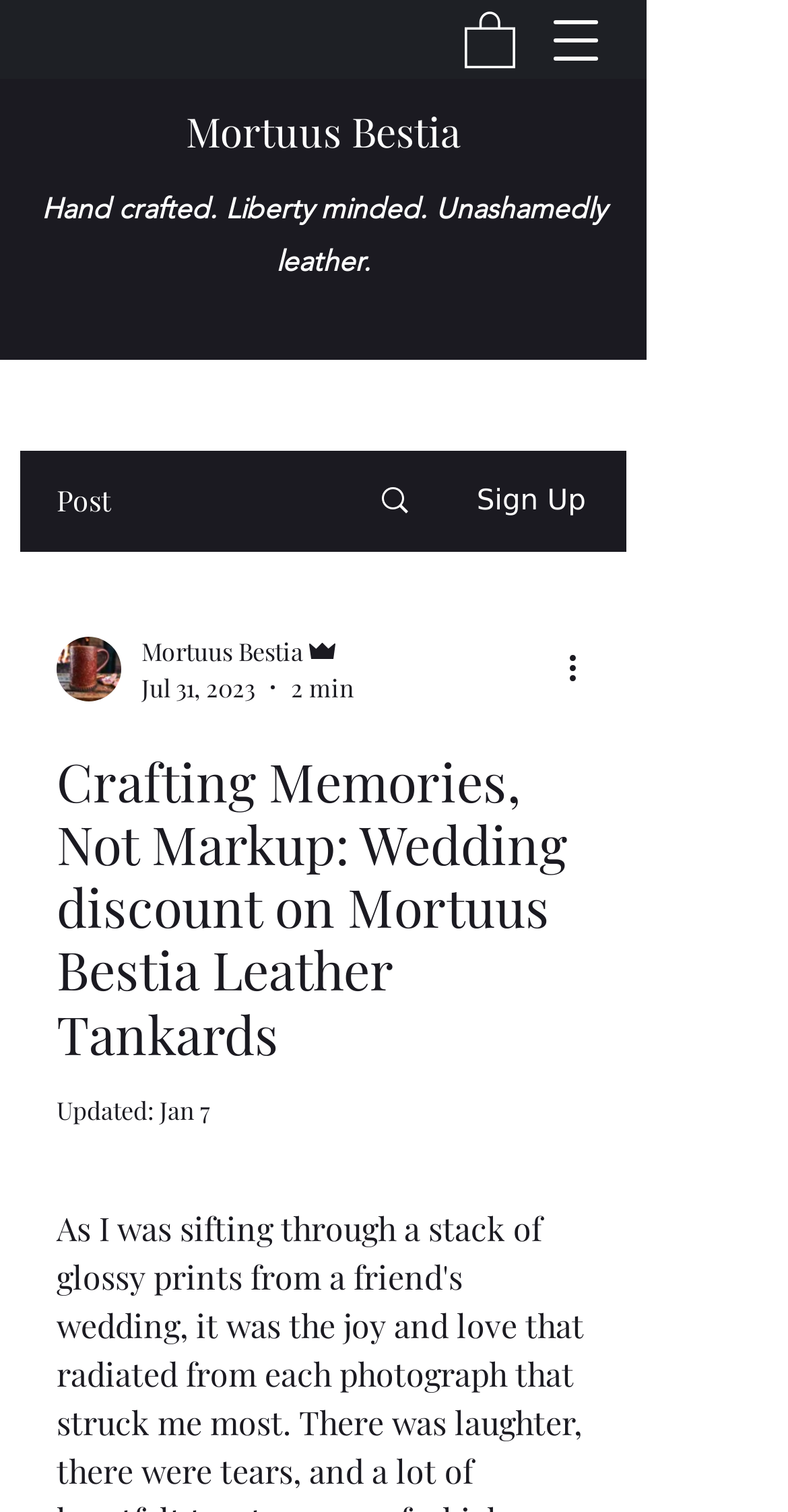From the webpage screenshot, predict the bounding box coordinates (top-left x, top-left y, bottom-right x, bottom-right y) for the UI element described here: Mortuus Bestia

[0.236, 0.068, 0.585, 0.104]